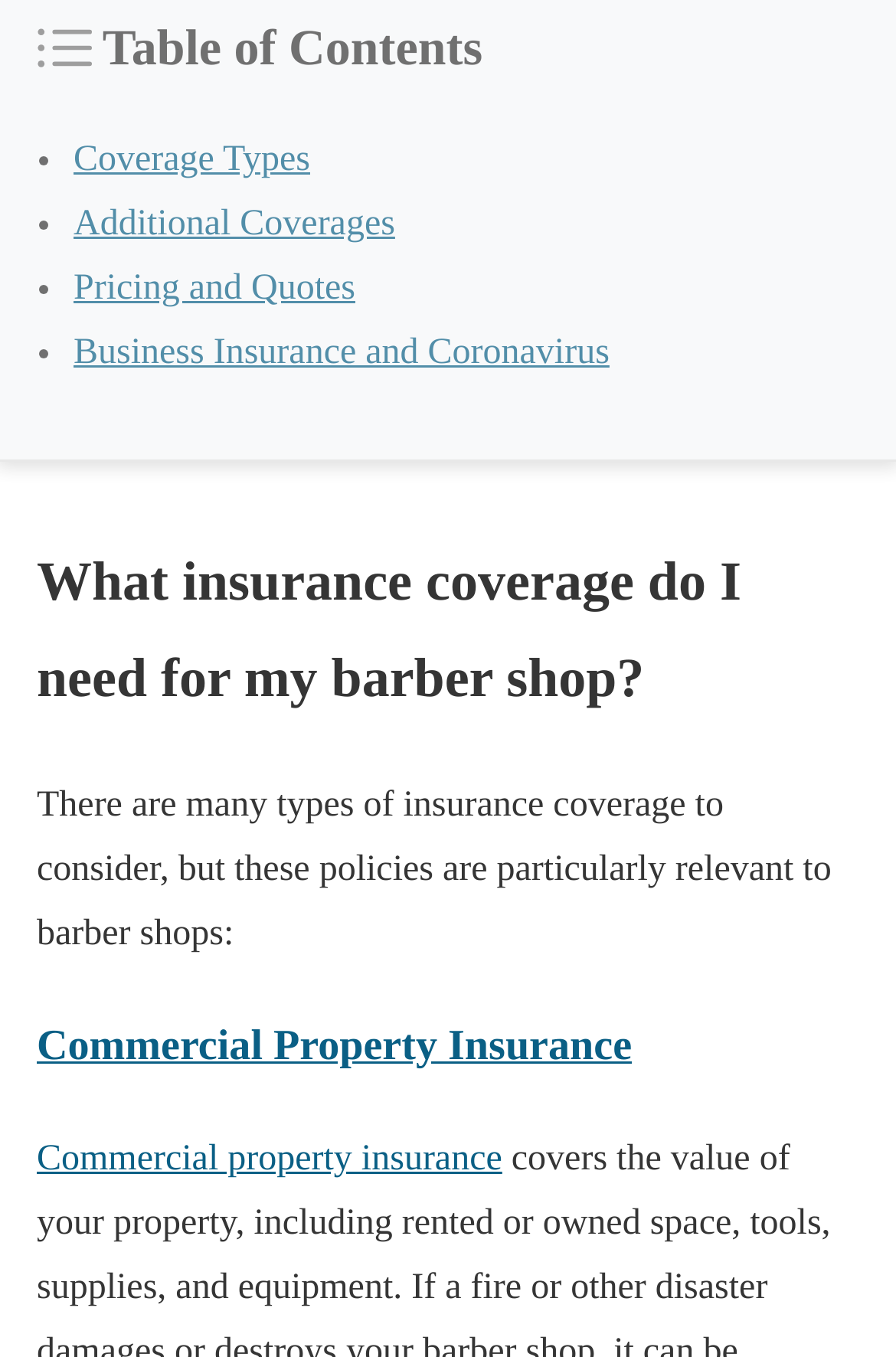Identify the bounding box coordinates for the UI element that matches this description: "Lifestyle".

None